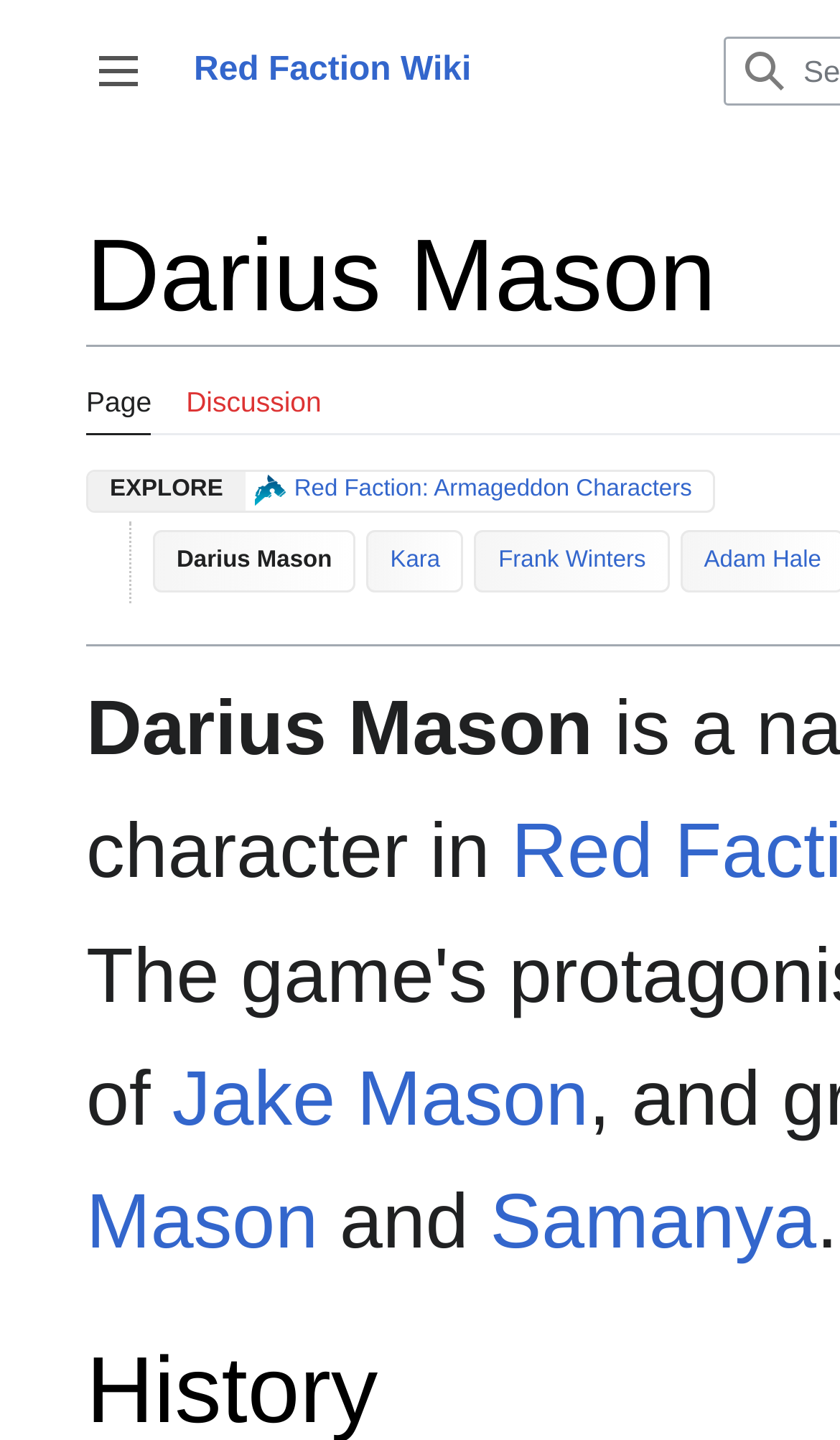What is the name of the character?
Please provide a comprehensive answer to the question based on the webpage screenshot.

The webpage is about a character named Darius Mason, which is evident from the multiple occurrences of his name on the page, including the title and the links.